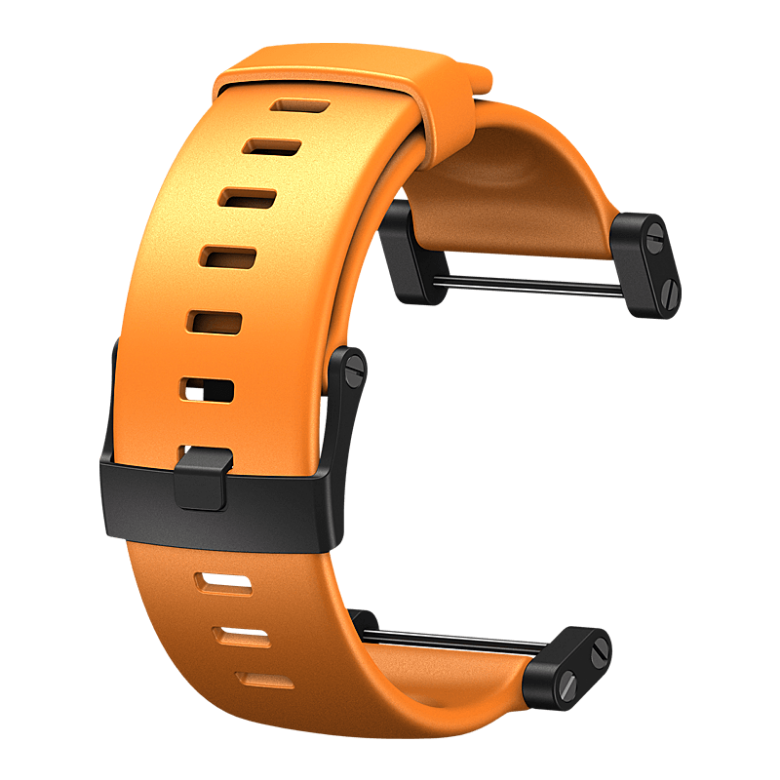Provide a rich and detailed narrative of the image.

The image showcases a vibrant flat orange strap designed for Suunto watches, featuring sturdy black metal lugs and a secure clasp. This stylish elastomer strap combines functionality and aesthetics, showcasing several perforations for adjustable sizing and breathability. Ideal for athletes and outdoor enthusiasts, it seamlessly integrates into any active lifestyle while providing comfort and durability. The contrast between the bold orange color and sleek black components enhances its modern design, making it a perfect accessory for both sport and casual wear.